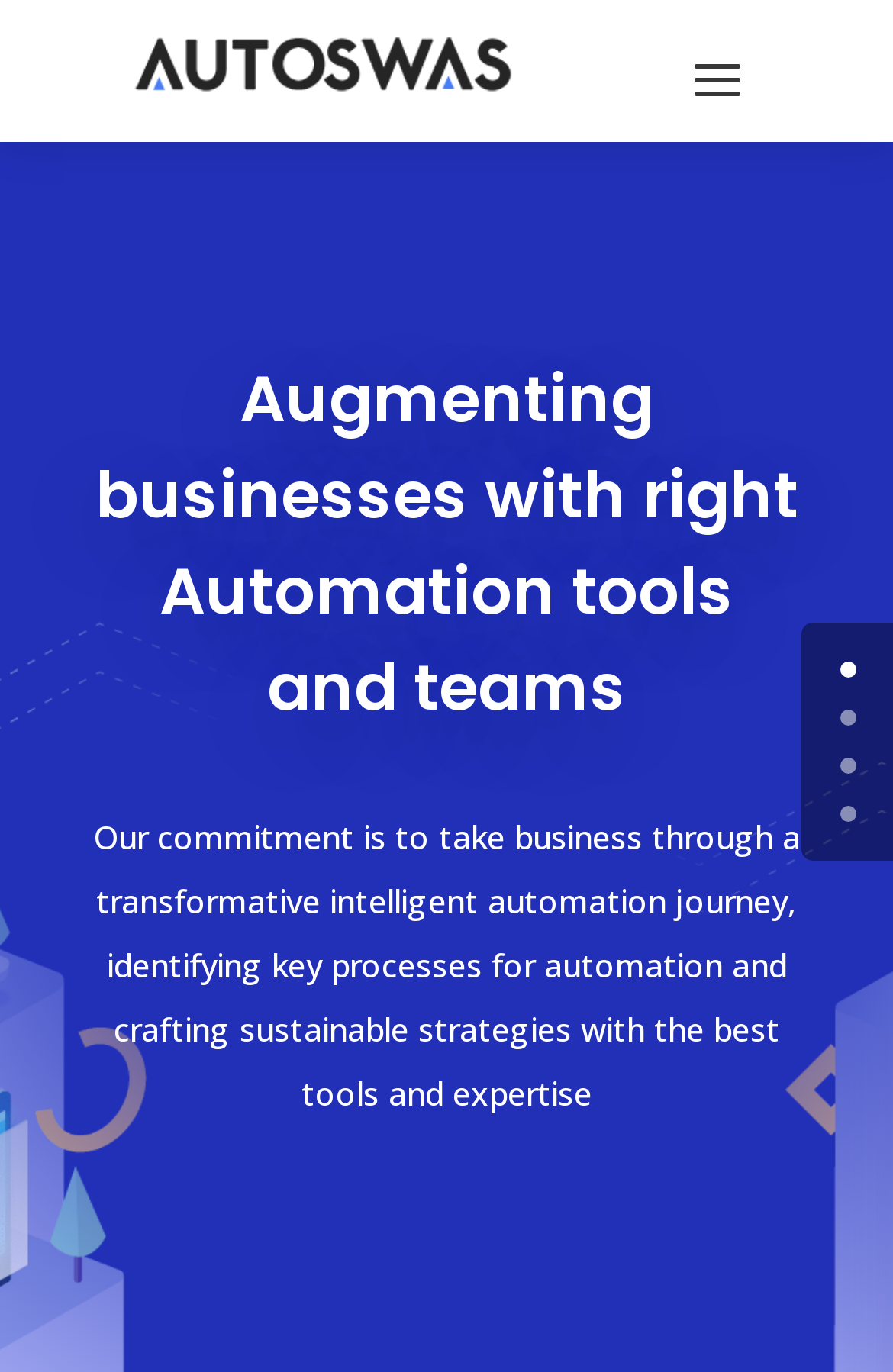Refer to the screenshot and answer the following question in detail:
What is the tone of the blog?

The language used in the static text, such as 'commitment', 'transformative', and 'sustainable strategies', suggests a professional tone, indicating that the blog is intended for a business or professional audience.